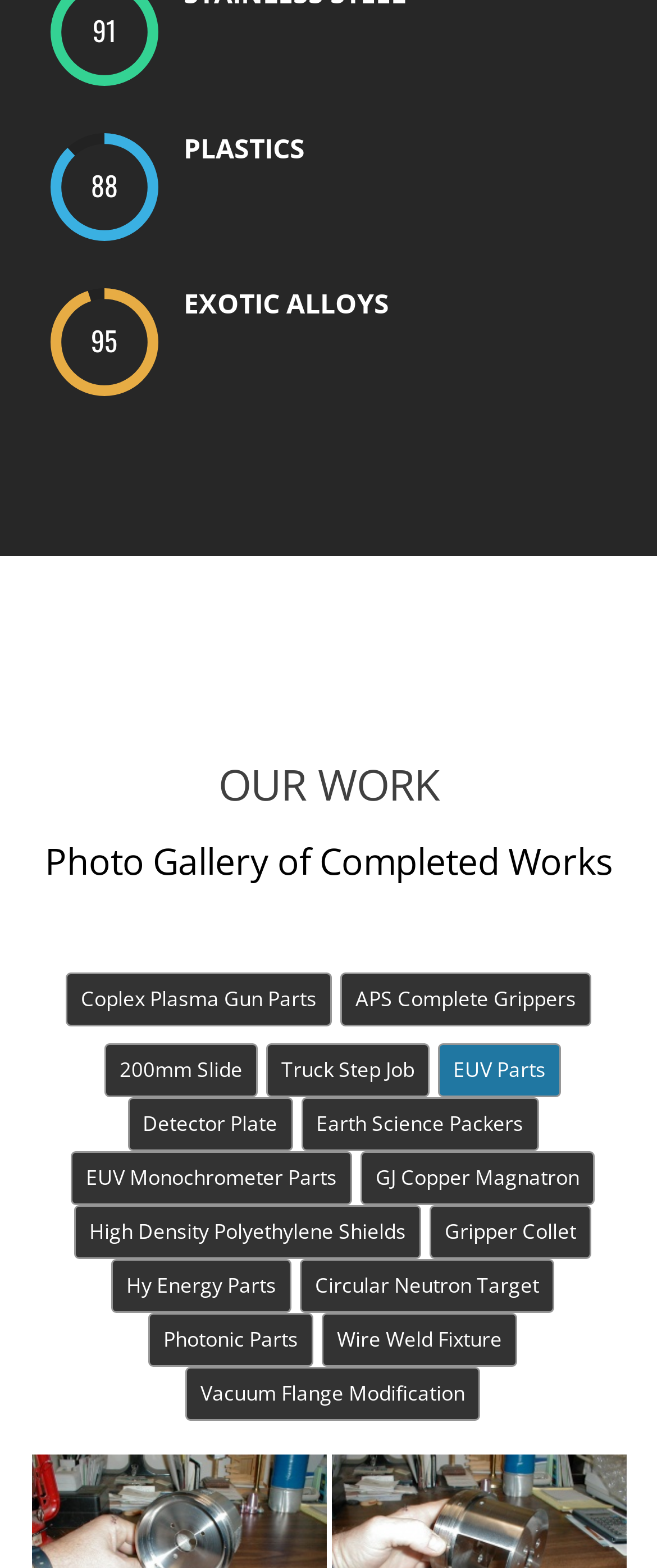Please identify the bounding box coordinates of the element's region that I should click in order to complete the following instruction: "Click on 'EUV Parts' link". The bounding box coordinates consist of four float numbers between 0 and 1, i.e., [left, top, right, bottom].

[0.667, 0.665, 0.854, 0.7]